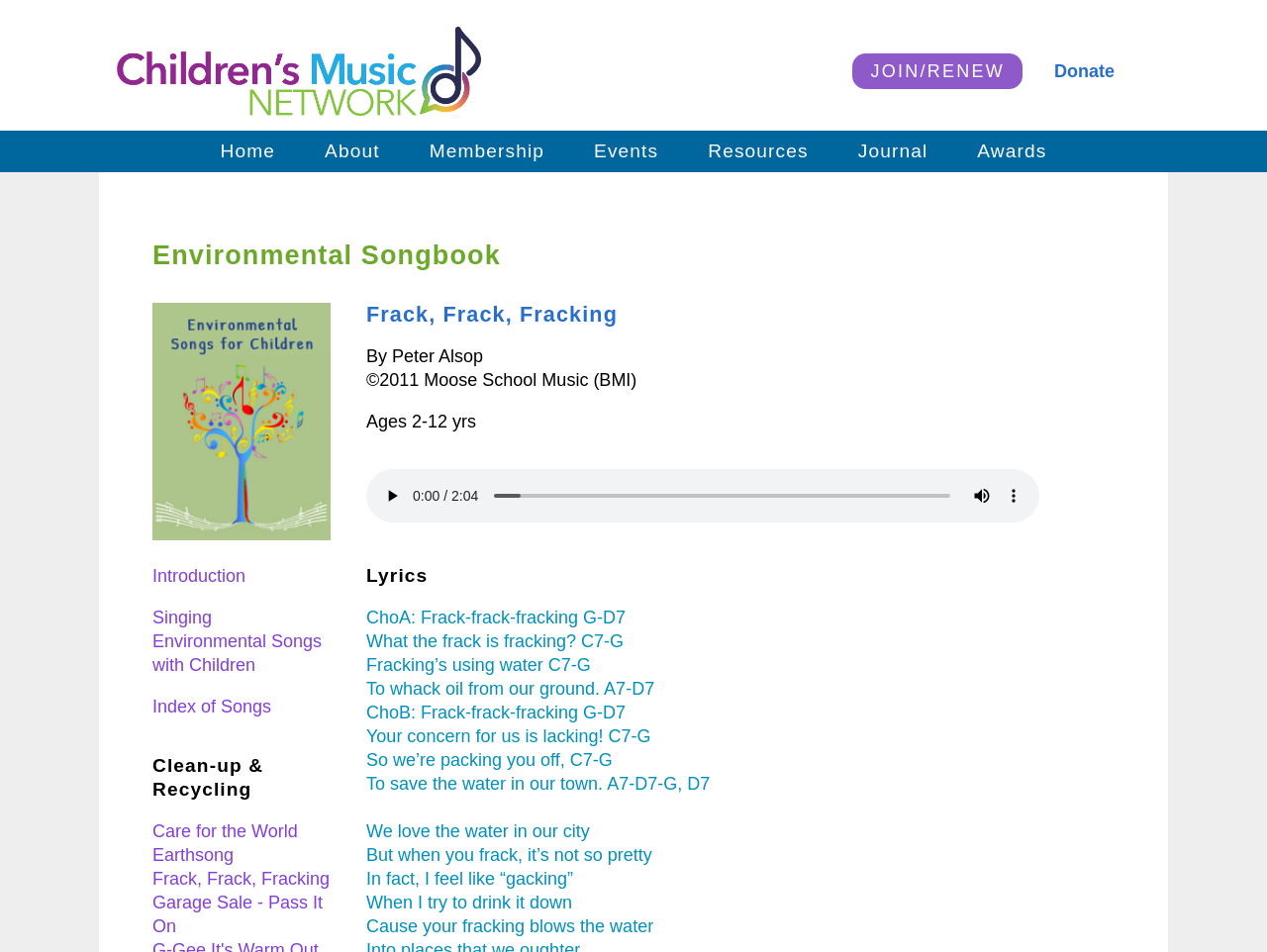Refer to the image and offer a detailed explanation in response to the question: What is the age range for the song?

I found the answer by looking at the static text elements on the webpage, and one of them has the text 'Ages 2-12 yrs', which suggests that the song is suitable for children in this age range.